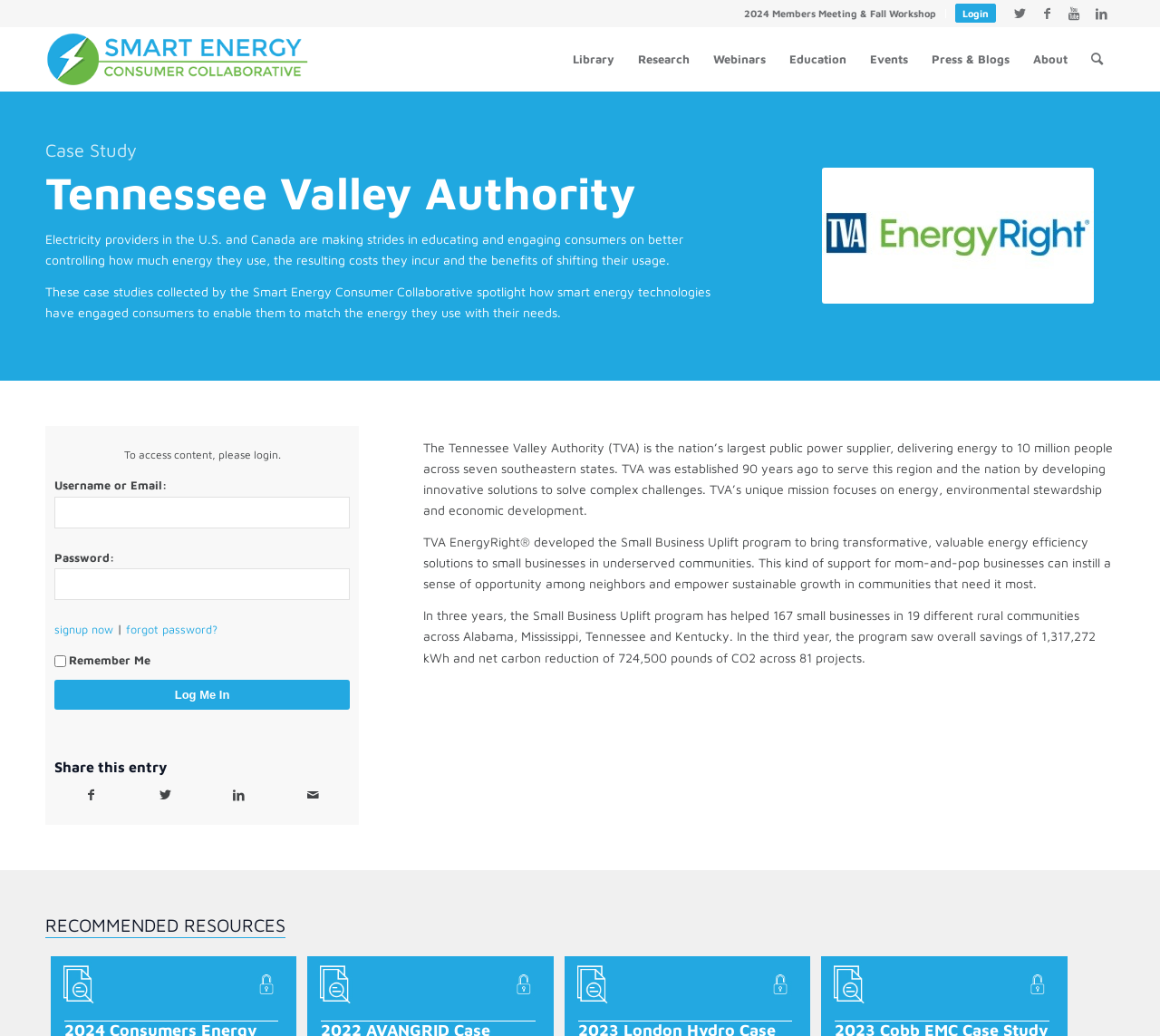Please find the bounding box for the following UI element description. Provide the coordinates in (top-left x, top-left y, bottom-right x, bottom-right y) format, with values between 0 and 1: alt="Smart Energy Consumer Collaborative"

[0.039, 0.026, 0.282, 0.087]